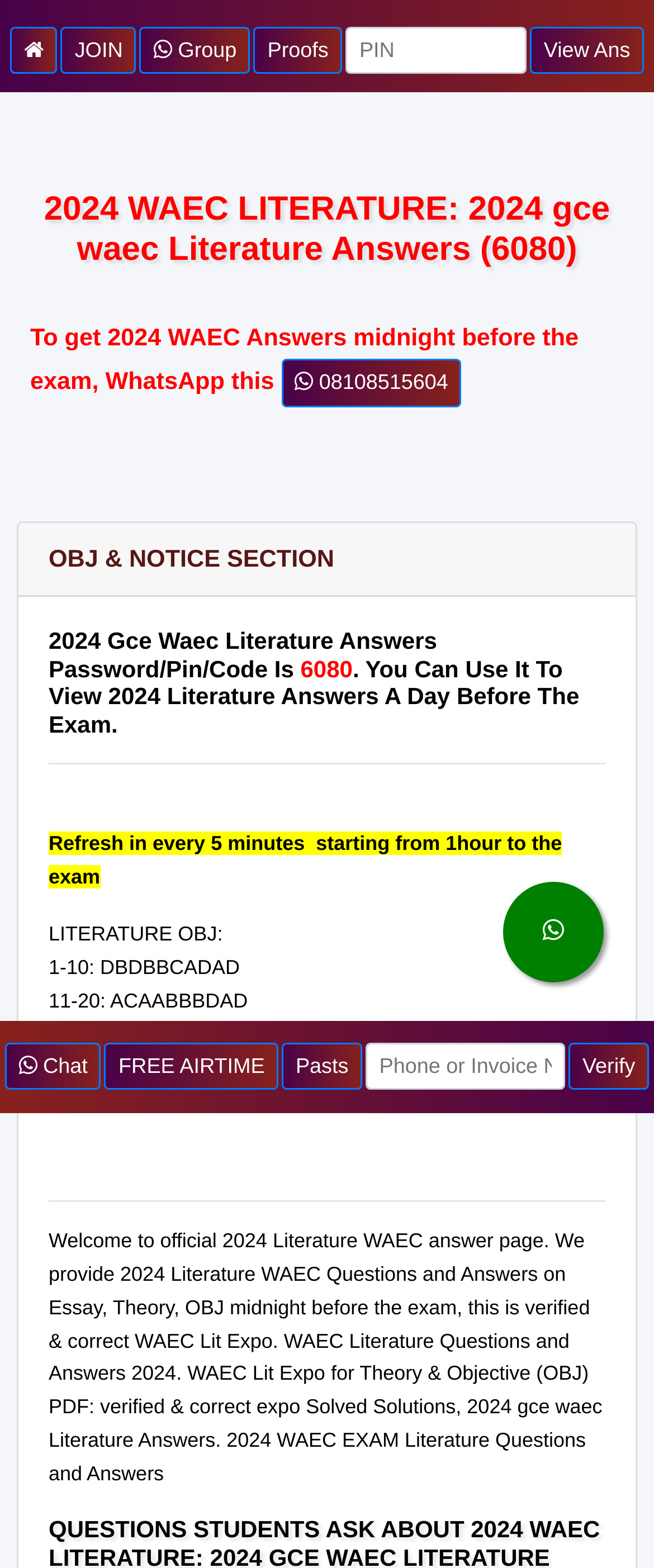What is the refresh interval for the webpage?
Deliver a detailed and extensive answer to the question.

According to the webpage, the refresh interval is every 5 minutes, starting from 1 hour to the exam, to ensure that users get the latest updates.